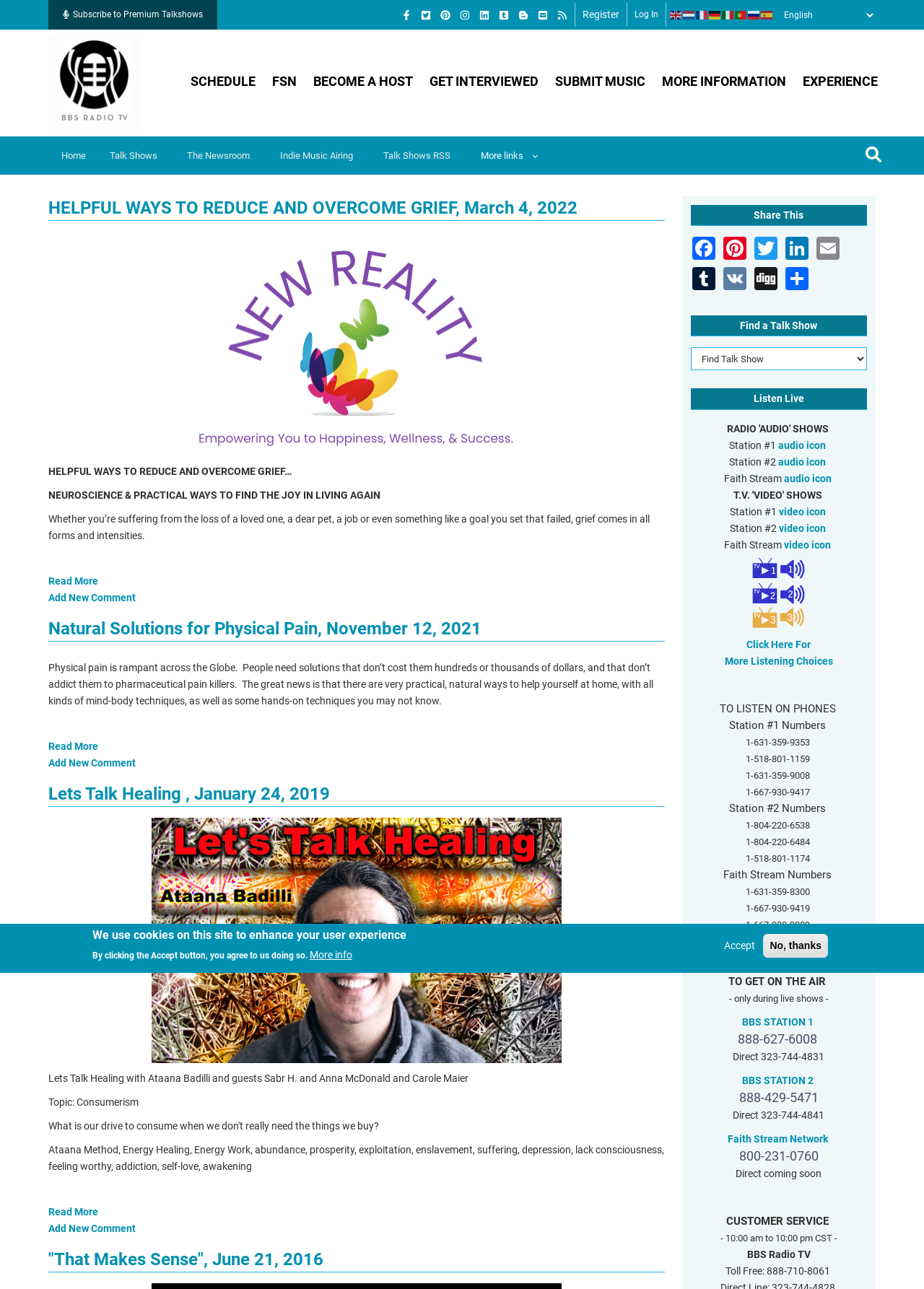Show the bounding box coordinates of the element that should be clicked to complete the task: "Select Language".

[0.838, 0.003, 0.948, 0.02]